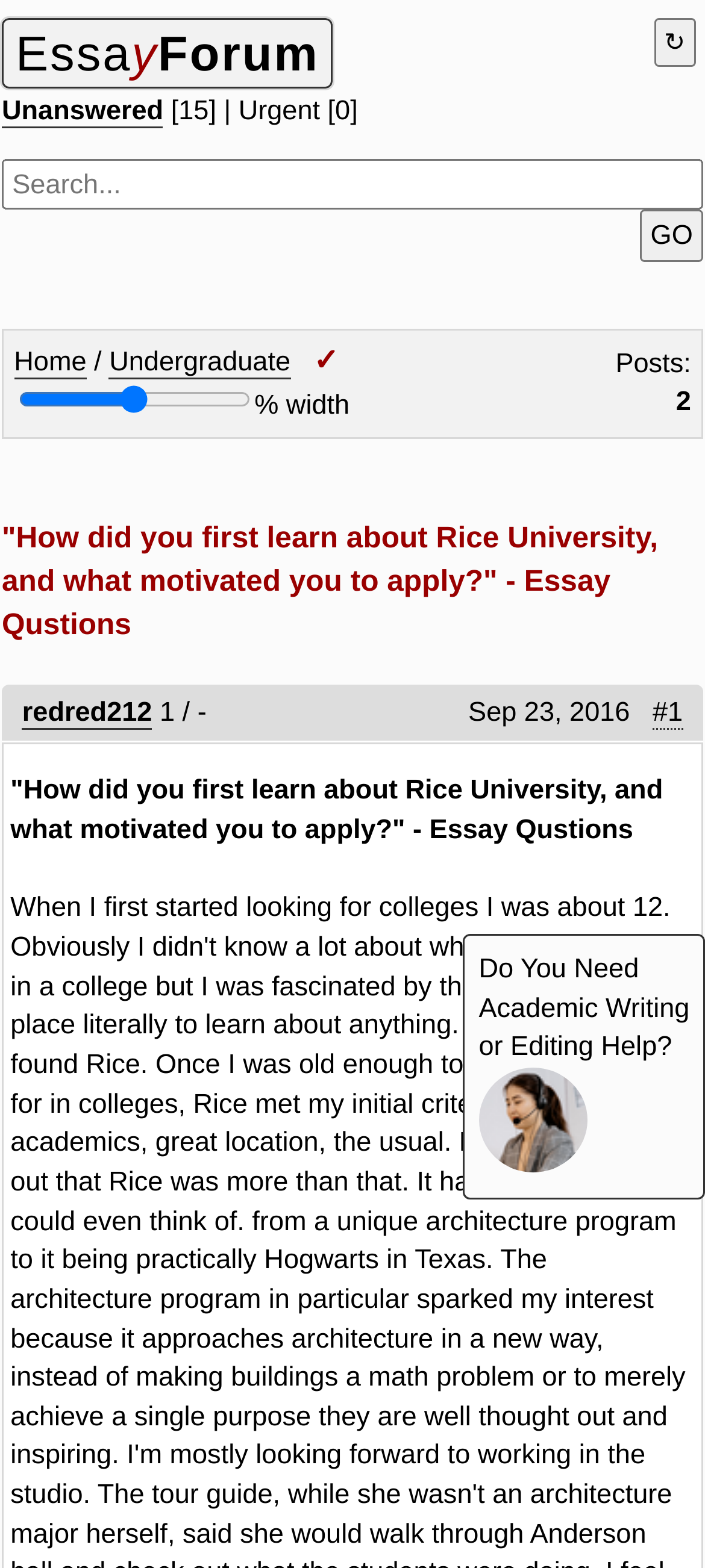Please identify the bounding box coordinates of the element's region that I should click in order to complete the following instruction: "Search for essays". The bounding box coordinates consist of four float numbers between 0 and 1, i.e., [left, top, right, bottom].

[0.003, 0.101, 0.997, 0.134]